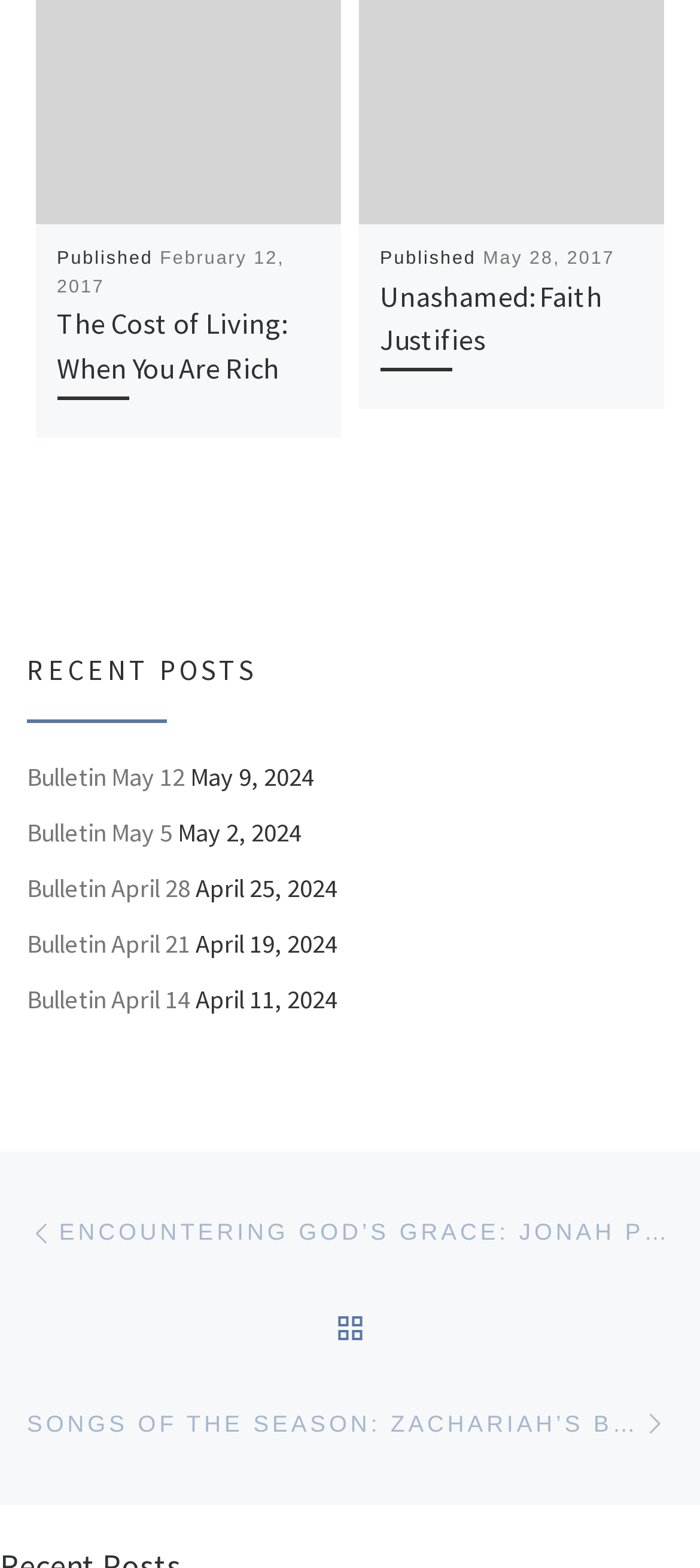Identify the bounding box coordinates of the specific part of the webpage to click to complete this instruction: "Check recent post 'Bulletin May 12'".

[0.038, 0.483, 0.264, 0.509]